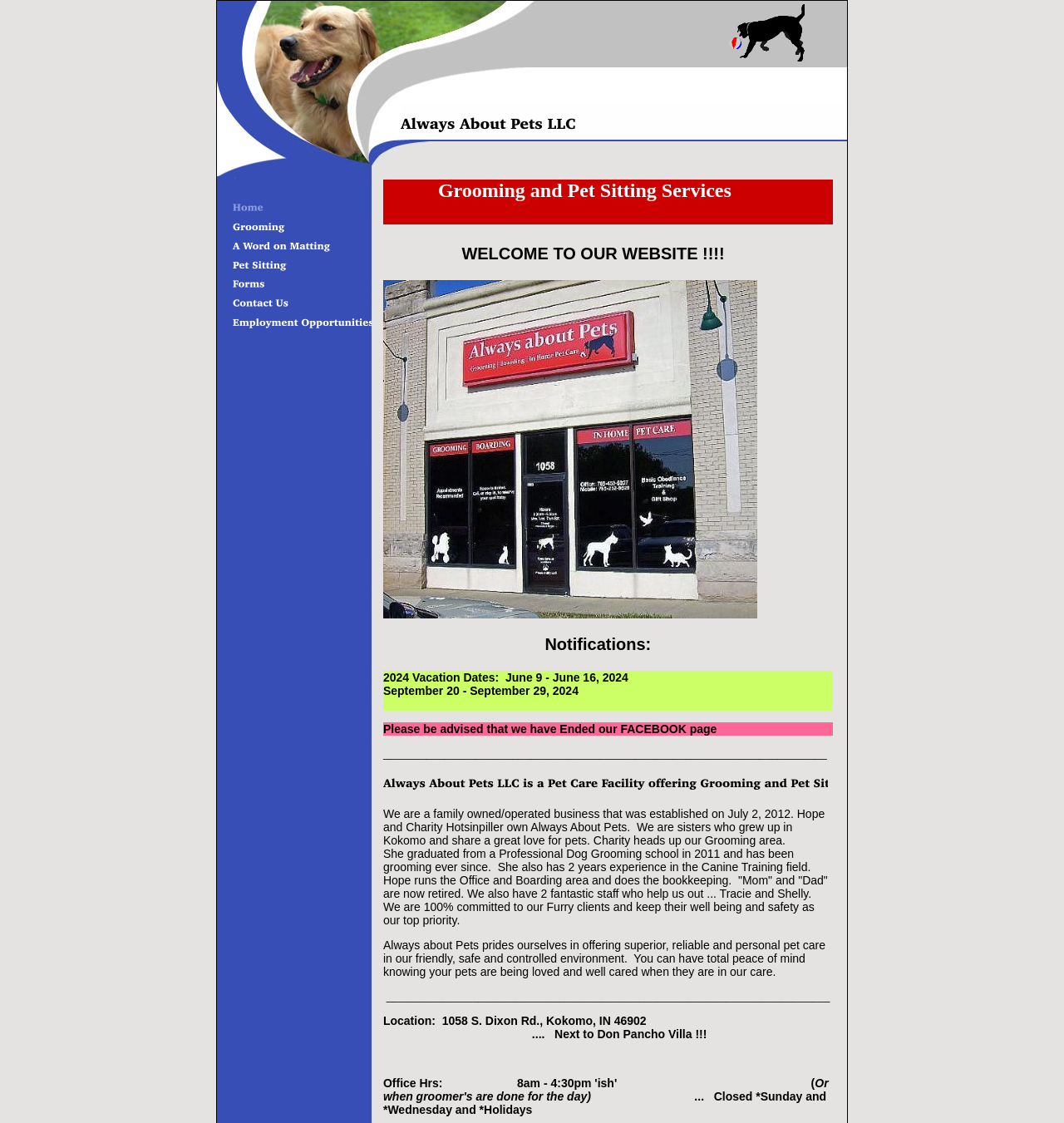Answer the following in one word or a short phrase: 
What is the purpose of Always About Pets?

Pet care